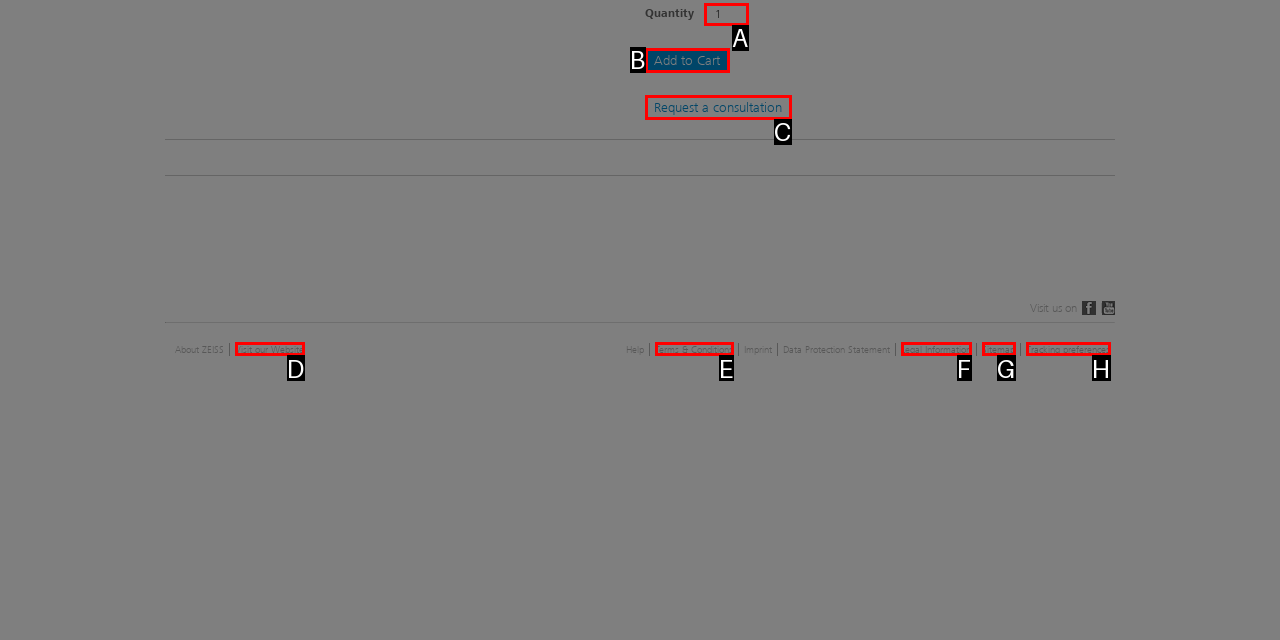Based on the description: QUESTIONS, ANSWERS & SMART REMARKS, identify the matching HTML element. Reply with the letter of the correct option directly.

None